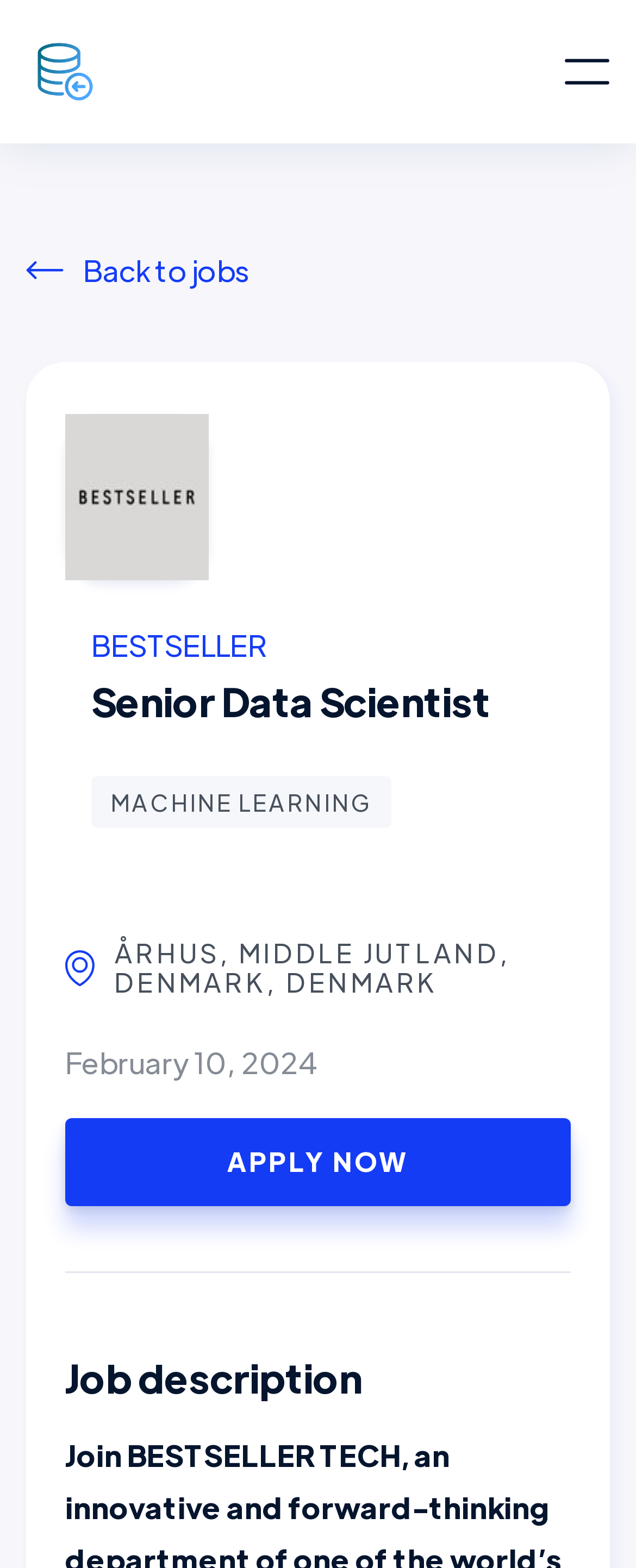Bounding box coordinates are specified in the format (top-left x, top-left y, bottom-right x, bottom-right y). All values are floating point numbers bounded between 0 and 1. Please provide the bounding box coordinate of the region this sentence describes: BESTSELLER

[0.144, 0.399, 0.421, 0.423]